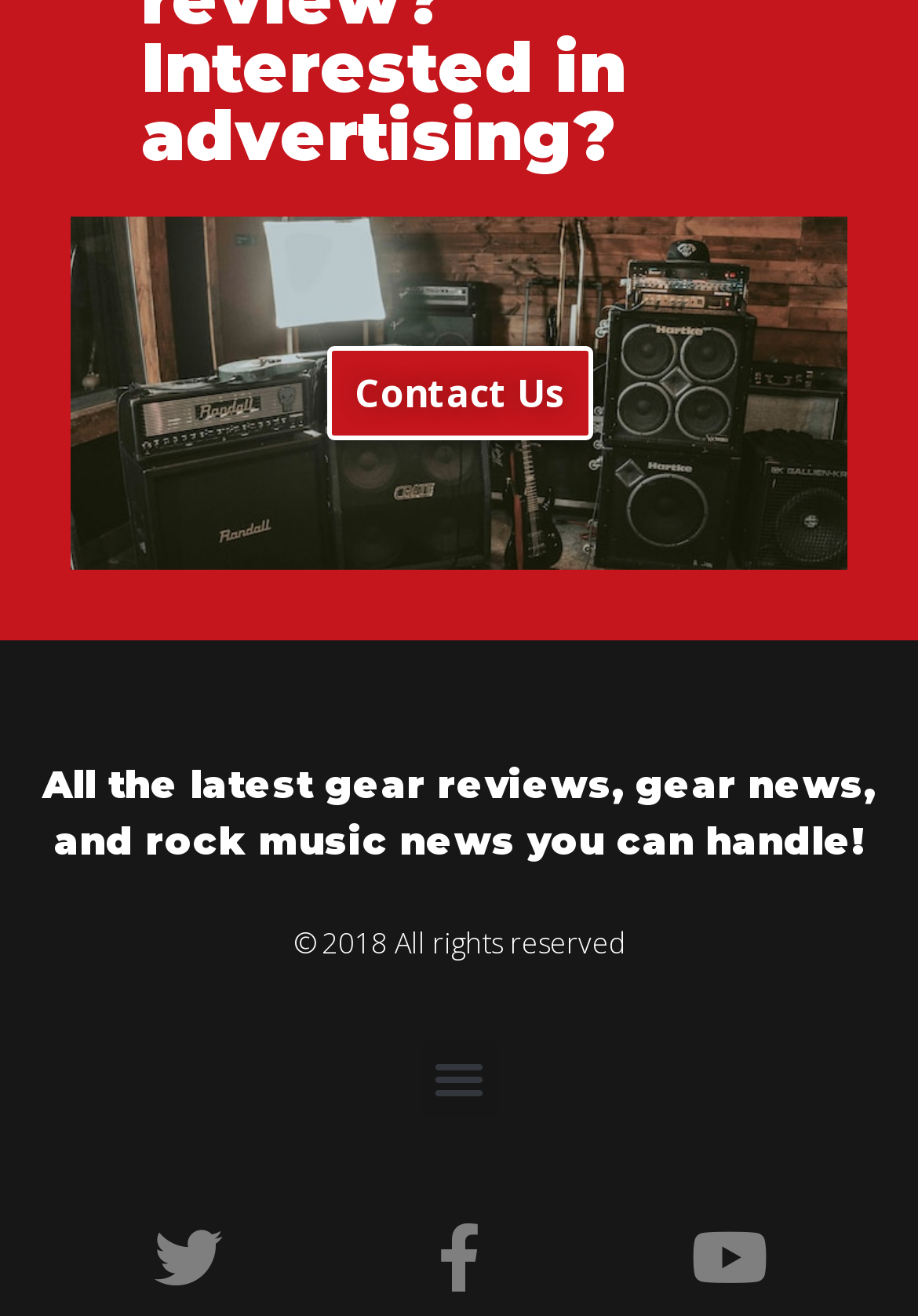Bounding box coordinates are specified in the format (top-left x, top-left y, bottom-right x, bottom-right y). All values are floating point numbers bounded between 0 and 1. Please provide the bounding box coordinate of the region this sentence describes: Contact Us

[0.077, 0.164, 0.923, 0.433]